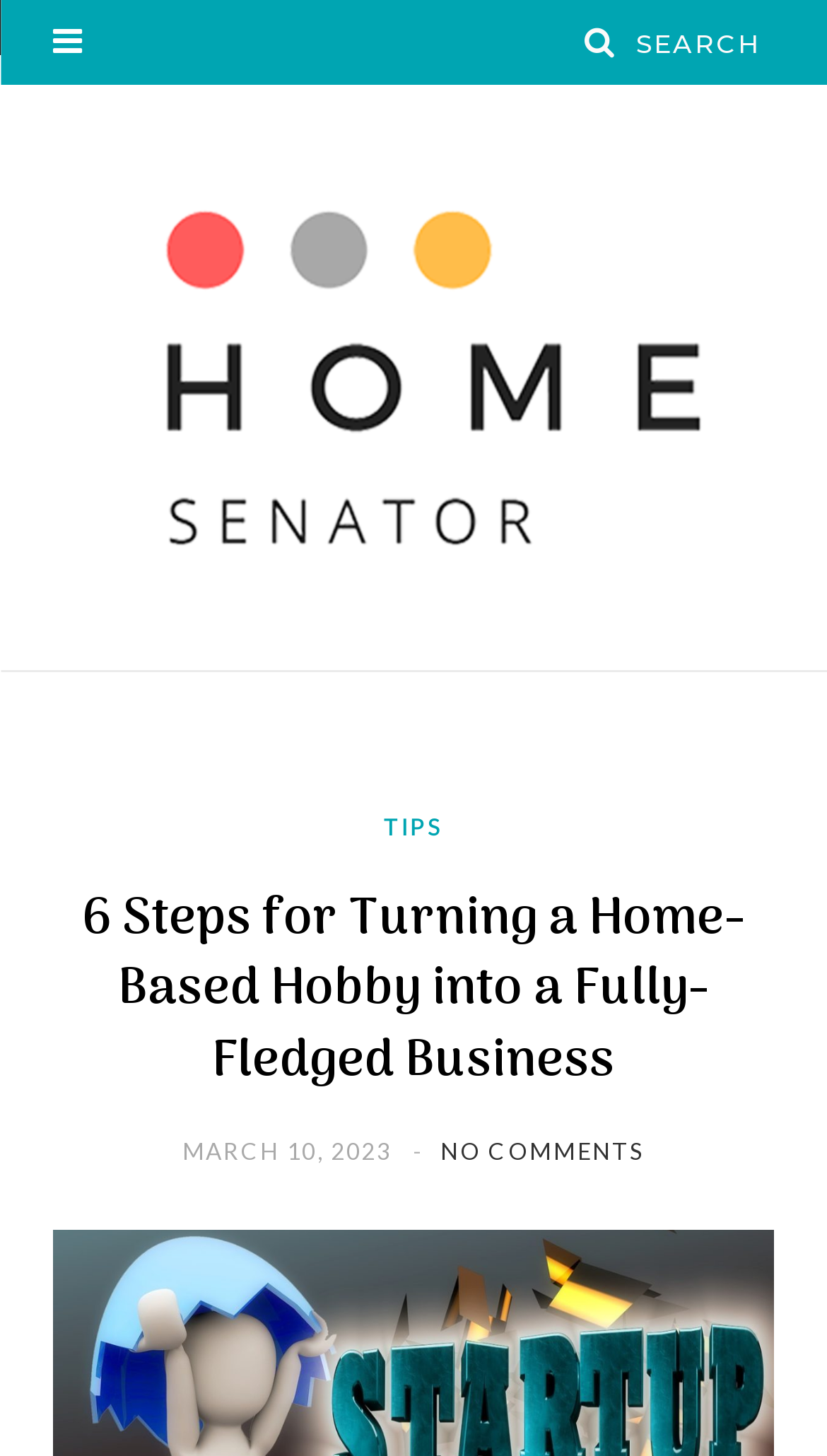How many comments are there on this webpage?
Please answer the question with a detailed response using the information from the screenshot.

The webpage has a link labeled 'NO COMMENTS', which suggests that there are no comments on this webpage. This link is located near the bottom of the webpage, and it may be used to indicate the number of comments or to provide a way for users to leave comments.